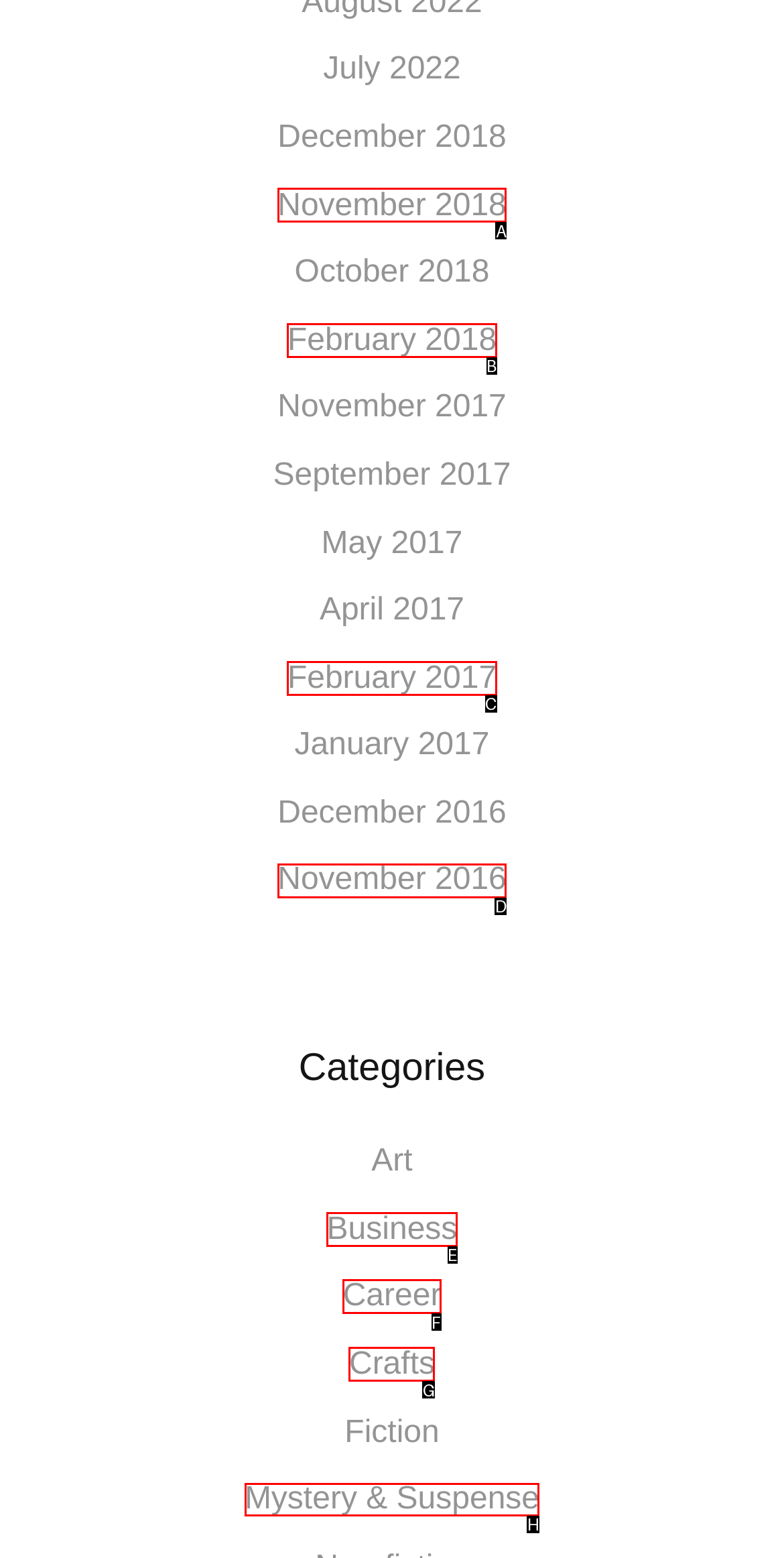Determine the letter of the UI element that you need to click to perform the task: Explore the Mystery & Suspense section.
Provide your answer with the appropriate option's letter.

H